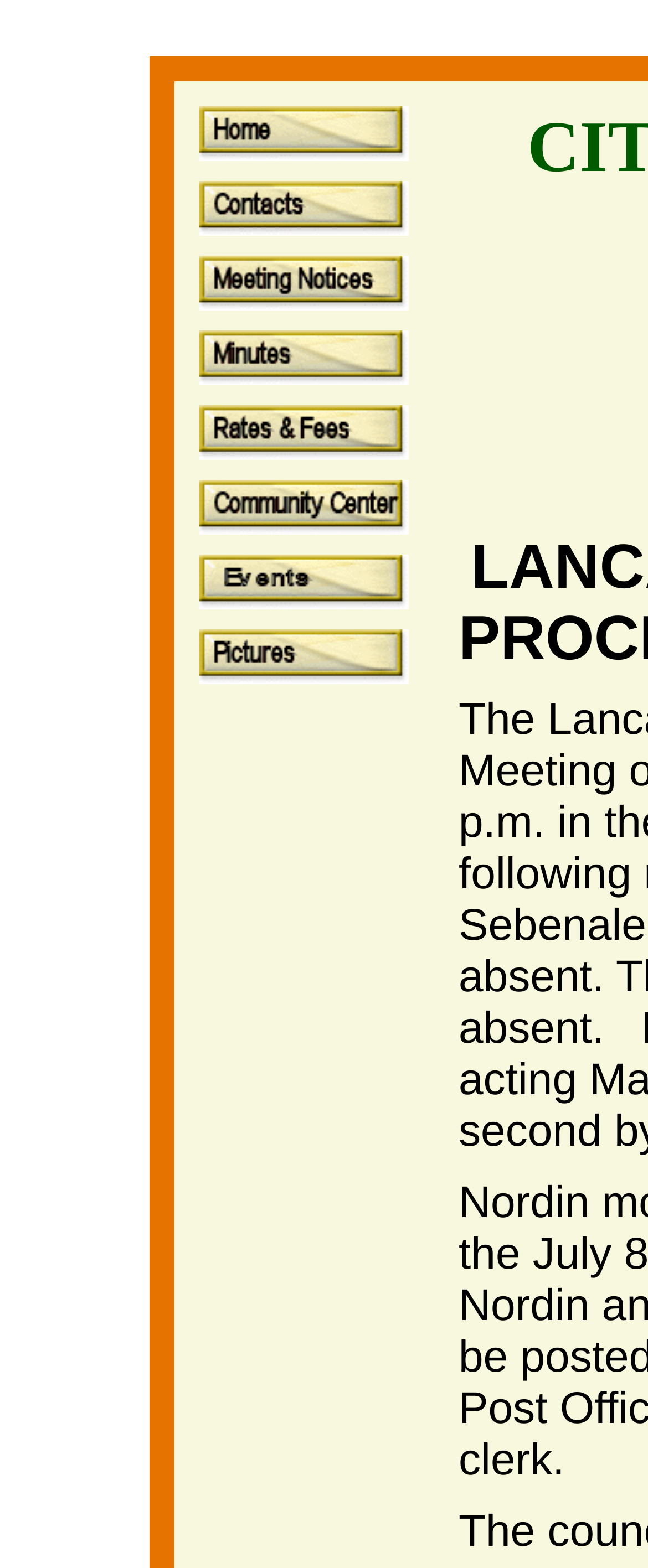Determine the bounding box coordinates for the UI element described. Format the coordinates as (top-left x, top-left y, bottom-right x, bottom-right y) and ensure all values are between 0 and 1. Element description: alt="Events"

[0.308, 0.377, 0.631, 0.392]